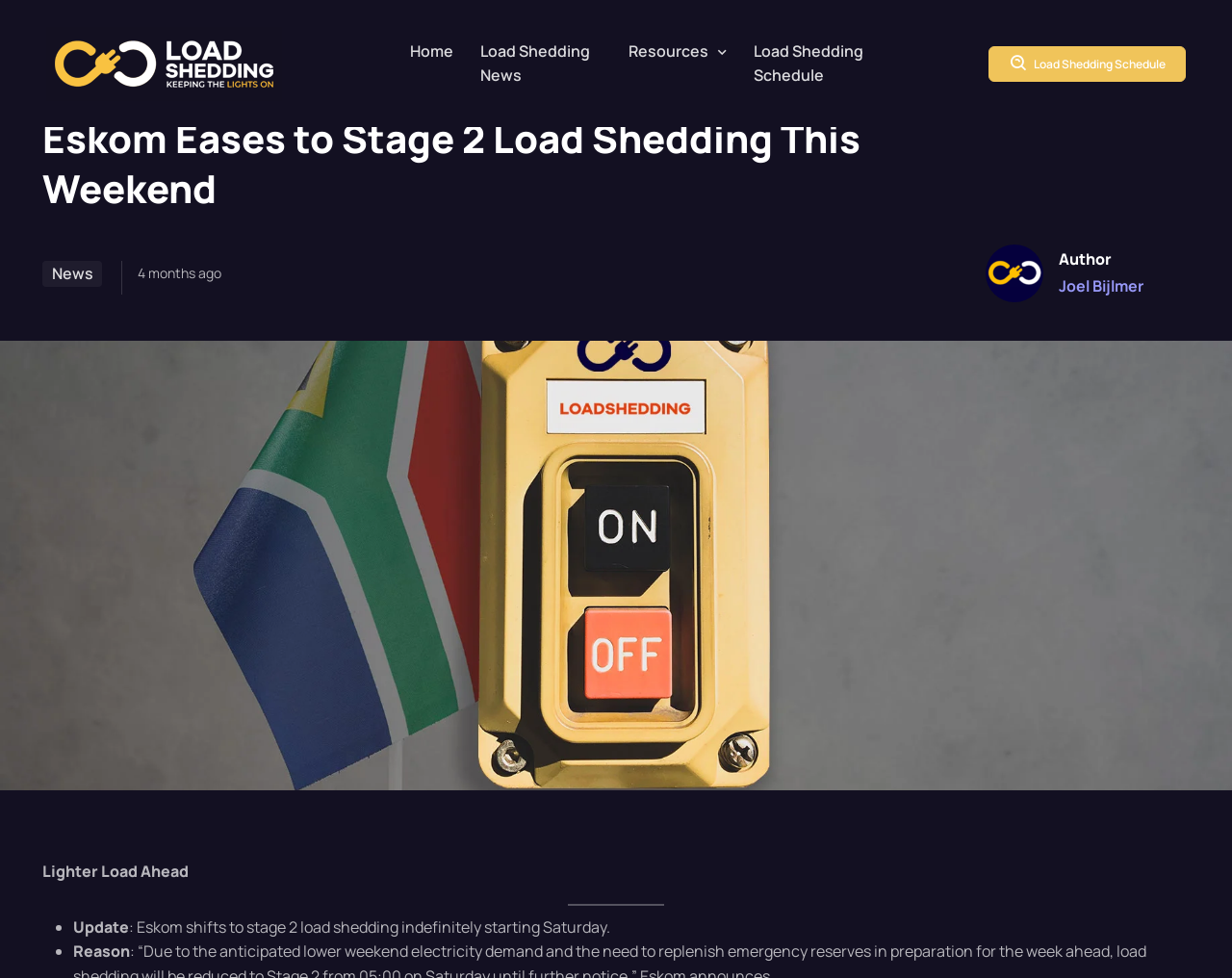Please determine the bounding box coordinates of the element's region to click in order to carry out the following instruction: "Check the author's profile". The coordinates should be four float numbers between 0 and 1, i.e., [left, top, right, bottom].

[0.859, 0.281, 0.928, 0.303]